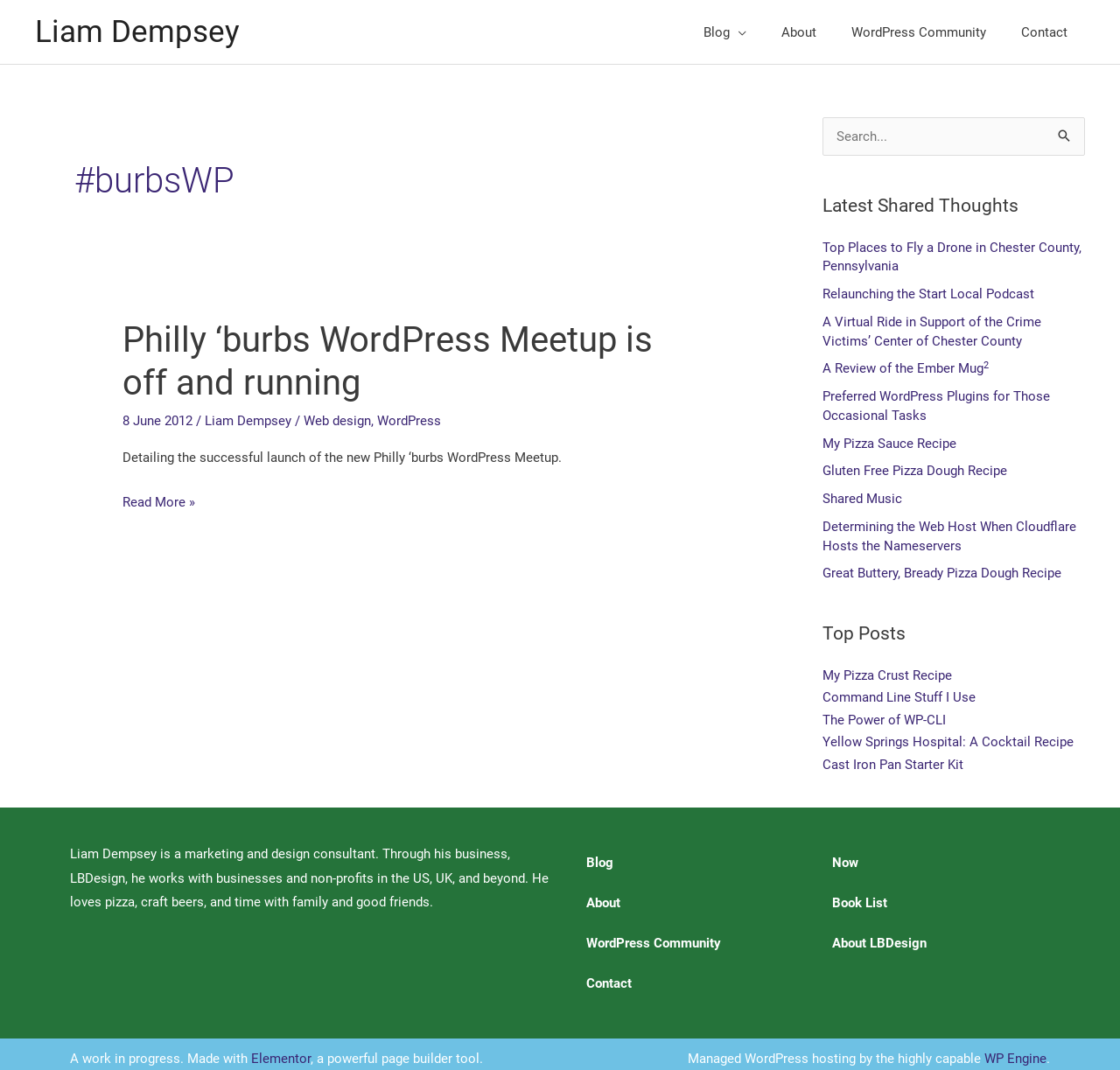Please specify the bounding box coordinates of the region to click in order to perform the following instruction: "Visit the blog".

[0.508, 0.787, 0.712, 0.825]